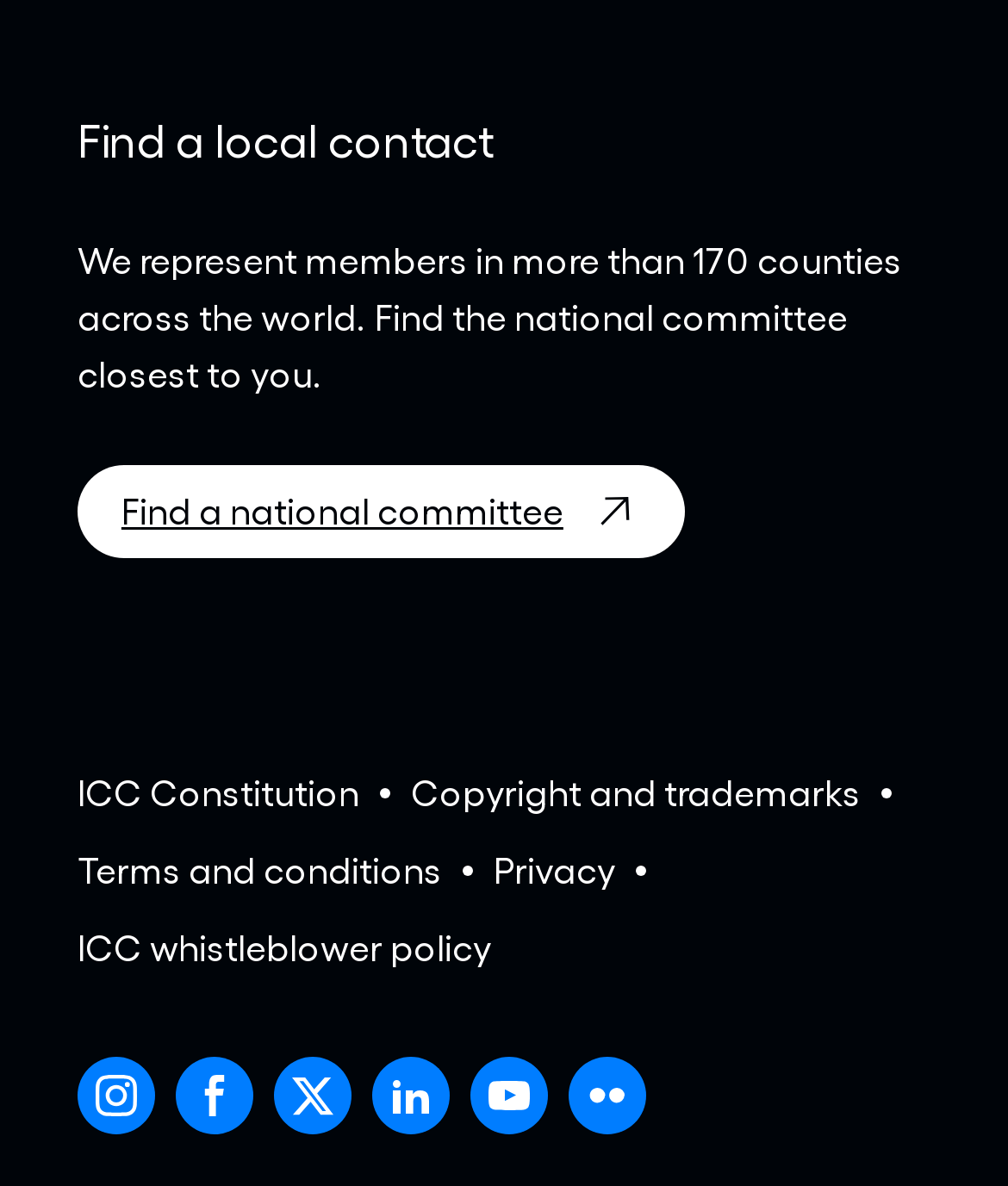Locate the coordinates of the bounding box for the clickable region that fulfills this instruction: "Check terms and conditions".

[0.077, 0.709, 0.438, 0.757]